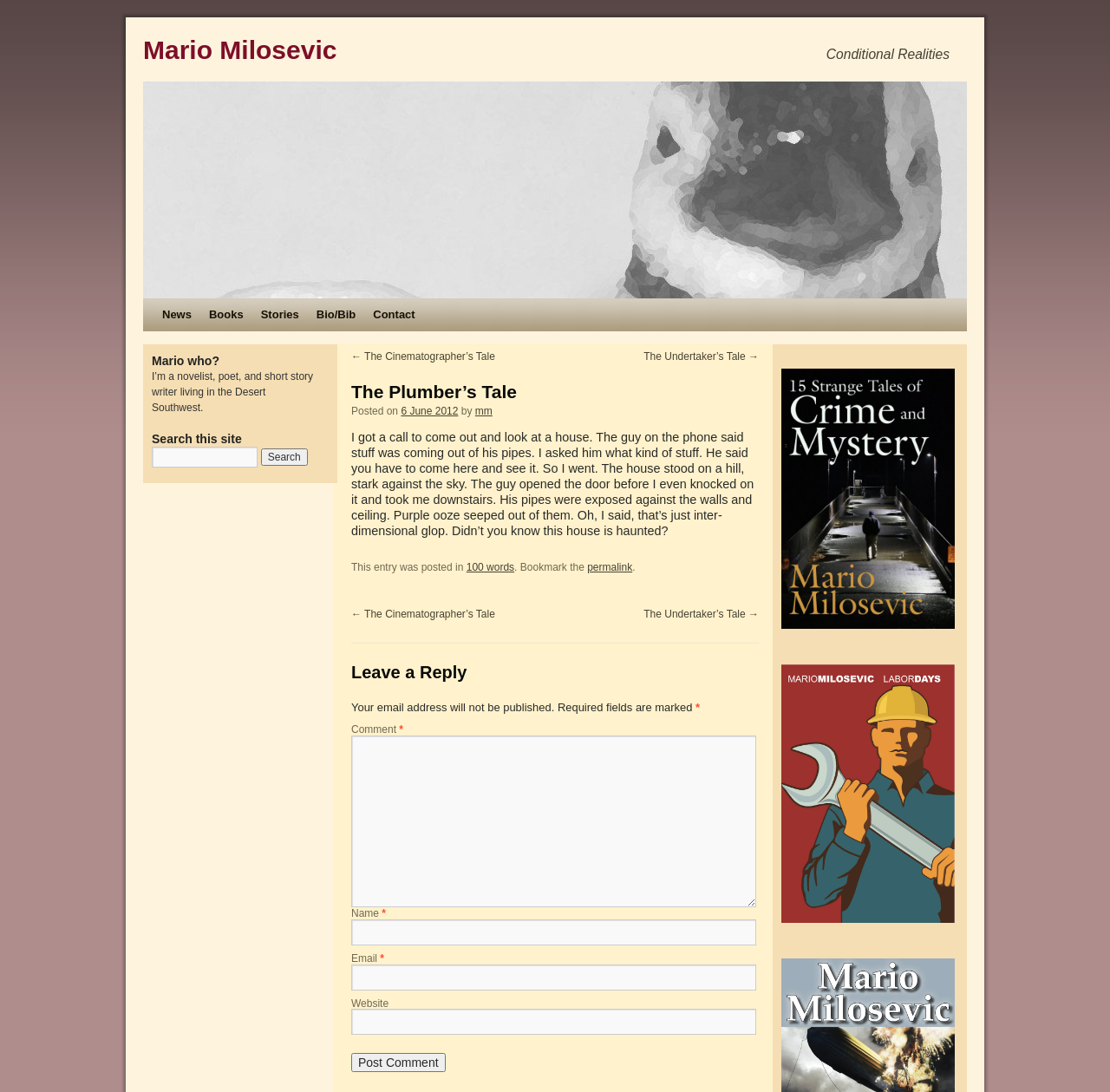Identify the bounding box of the UI element described as follows: "The Undertaker’s Tale →". Provide the coordinates as four float numbers in the range of 0 to 1 [left, top, right, bottom].

[0.58, 0.321, 0.684, 0.332]